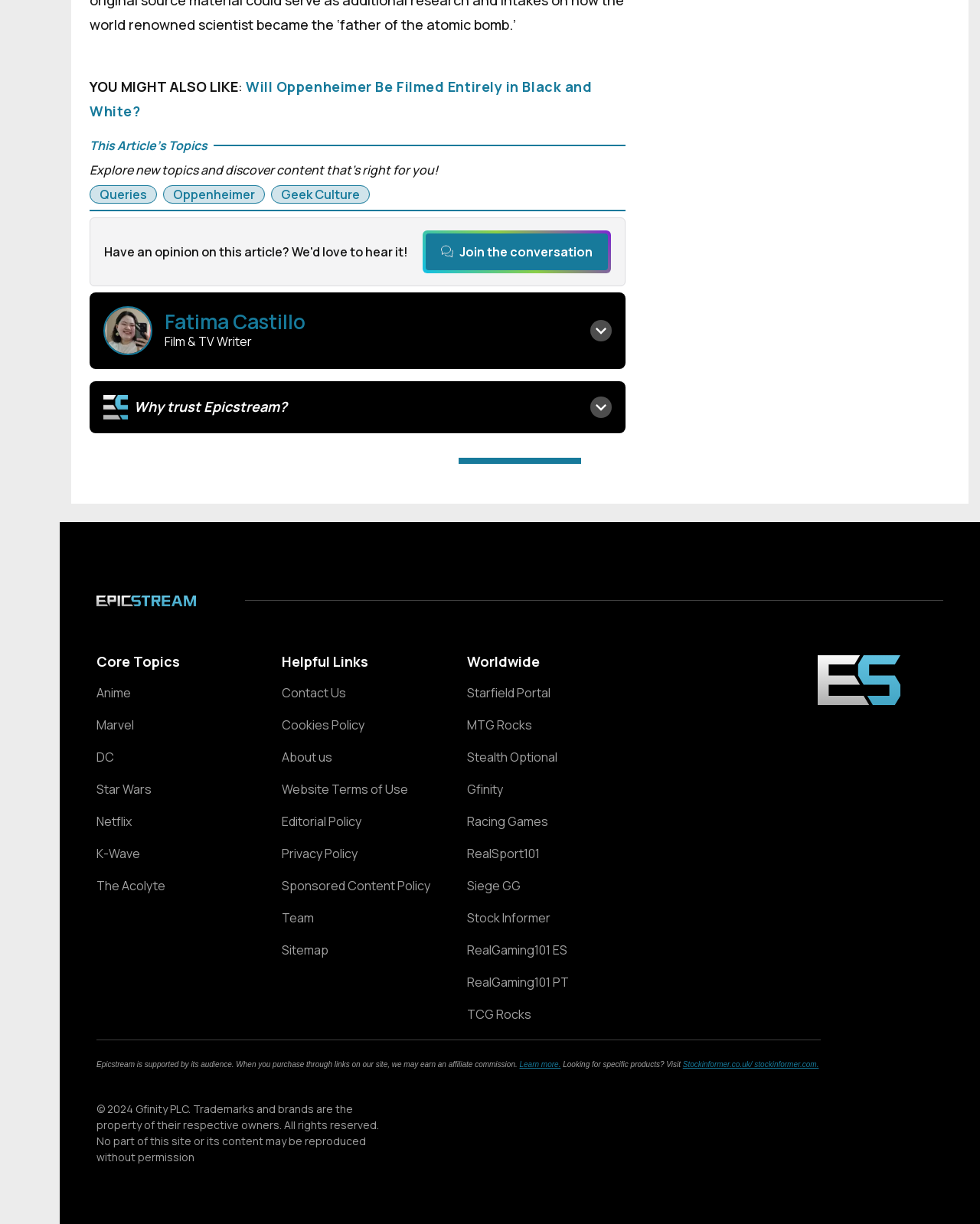Using the element description: "Sponsored Content Policy", determine the bounding box coordinates for the specified UI element. The coordinates should be four float numbers between 0 and 1, [left, top, right, bottom].

[0.288, 0.673, 0.439, 0.685]